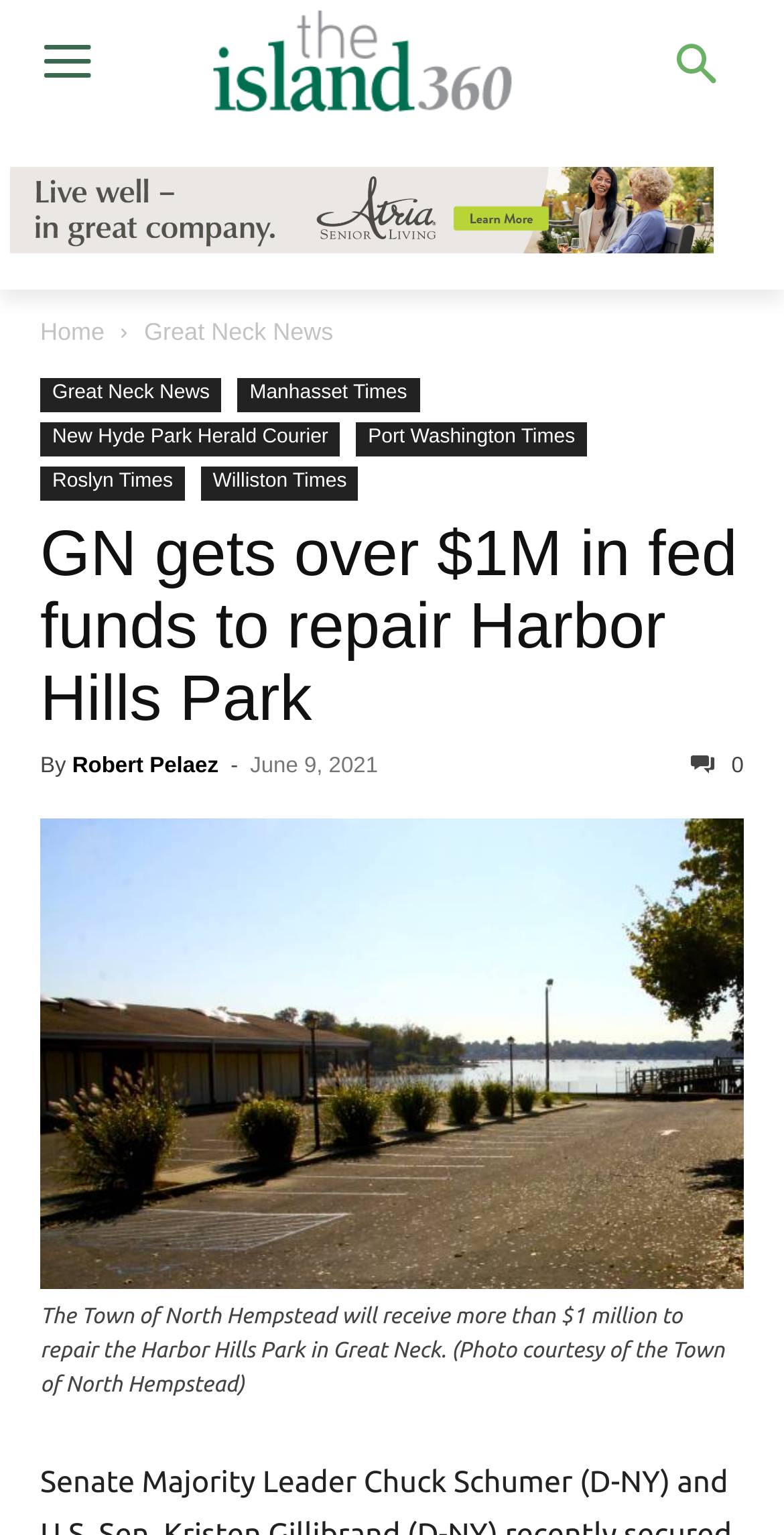When was the article published?
Can you offer a detailed and complete answer to this question?

I found the answer by looking at the text below the heading, which says 'June 9, 2021'. This indicates that the article was published on June 9, 2021.